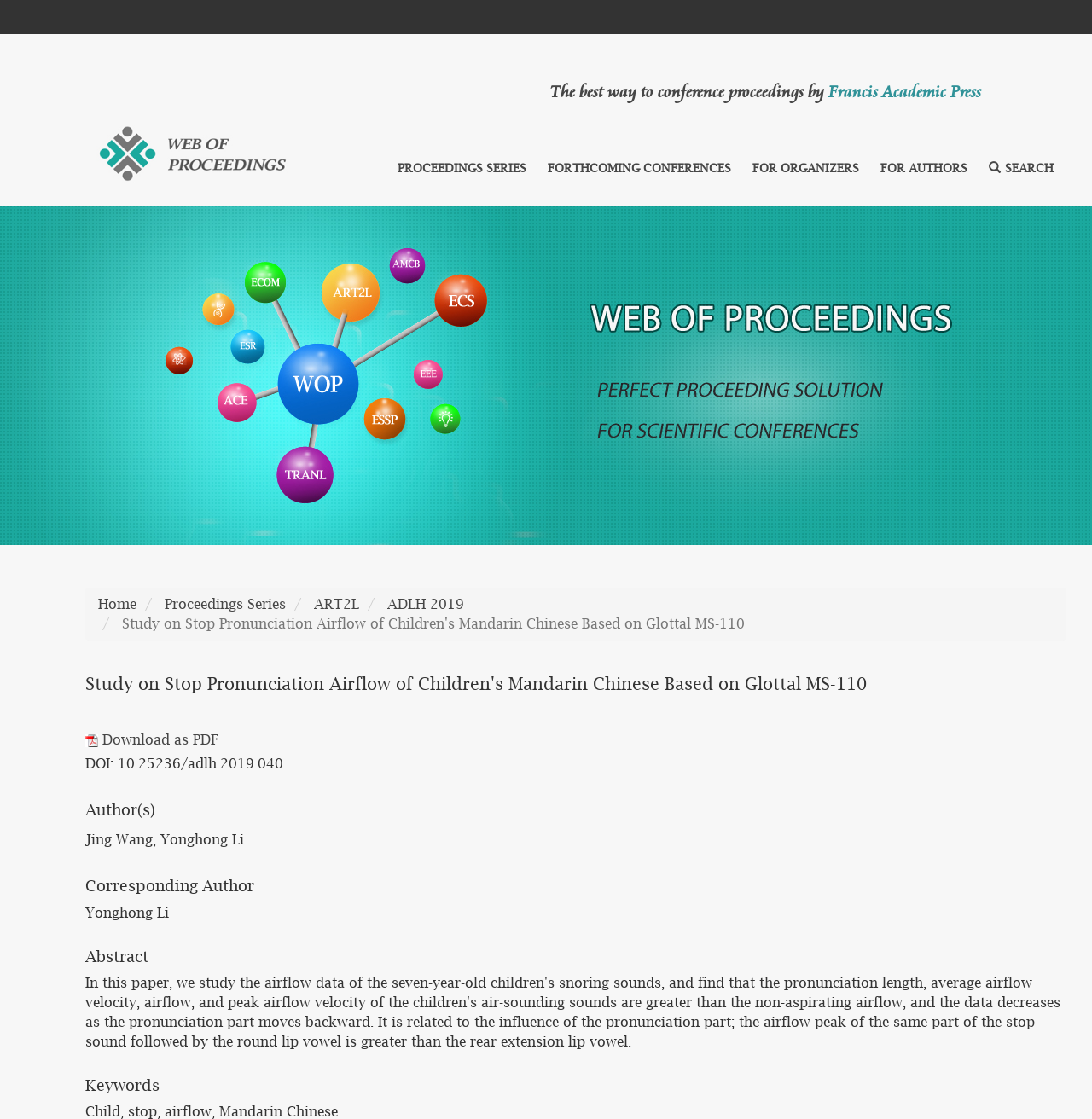Please determine the bounding box coordinates of the element's region to click in order to carry out the following instruction: "Click on HOME". The coordinates should be four float numbers between 0 and 1, i.e., [left, top, right, bottom].

None